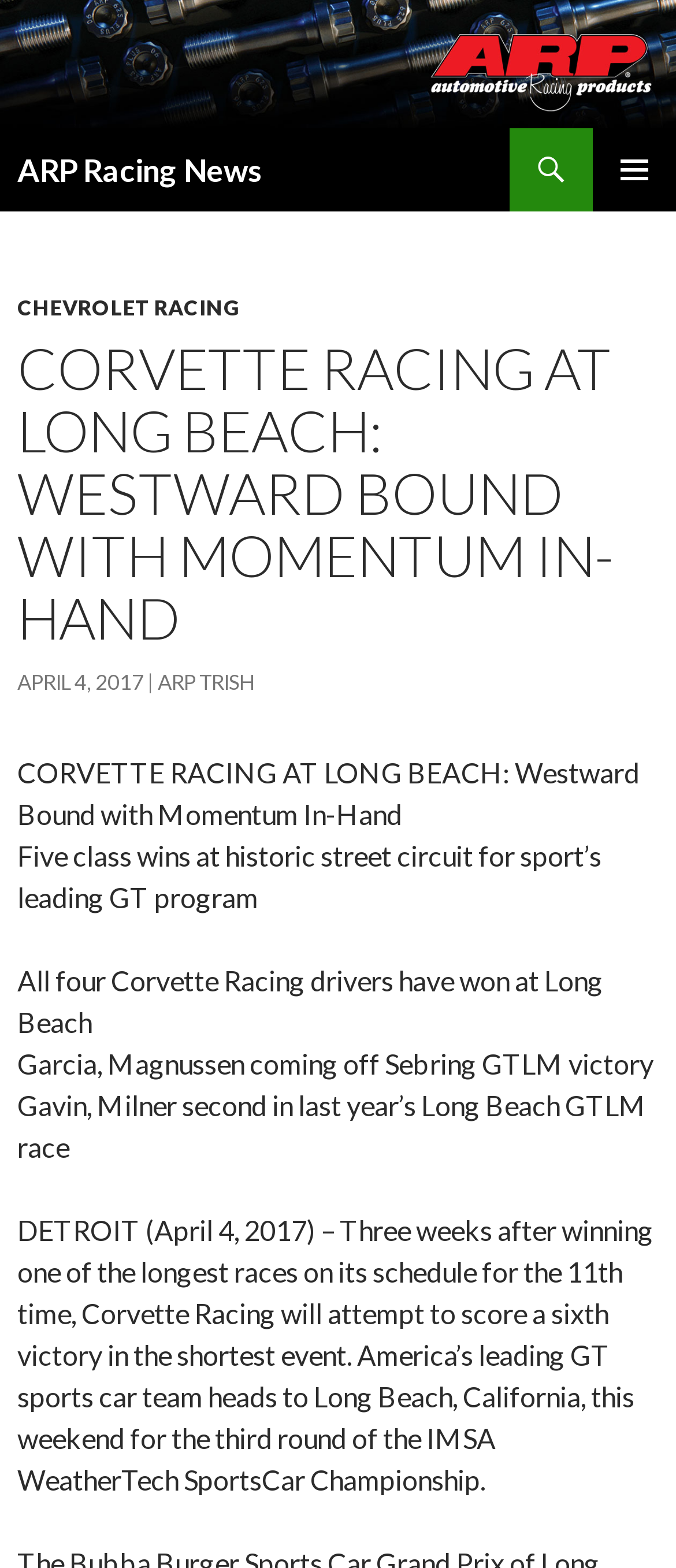Identify the main heading from the webpage and provide its text content.

ARP Racing News